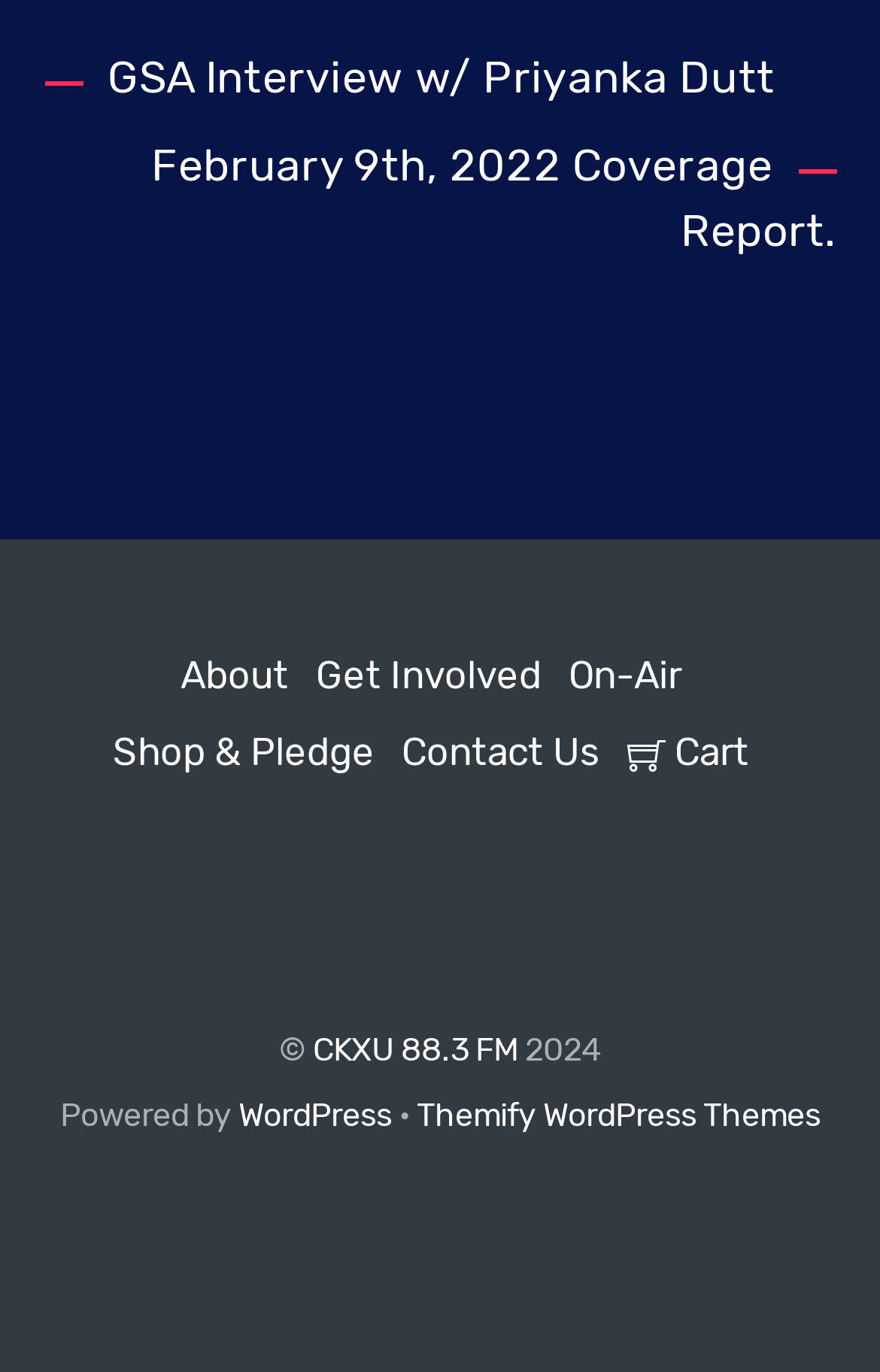Pinpoint the bounding box coordinates of the element you need to click to execute the following instruction: "go to the About page". The bounding box should be represented by four float numbers between 0 and 1, in the format [left, top, right, bottom].

[0.205, 0.475, 0.328, 0.508]